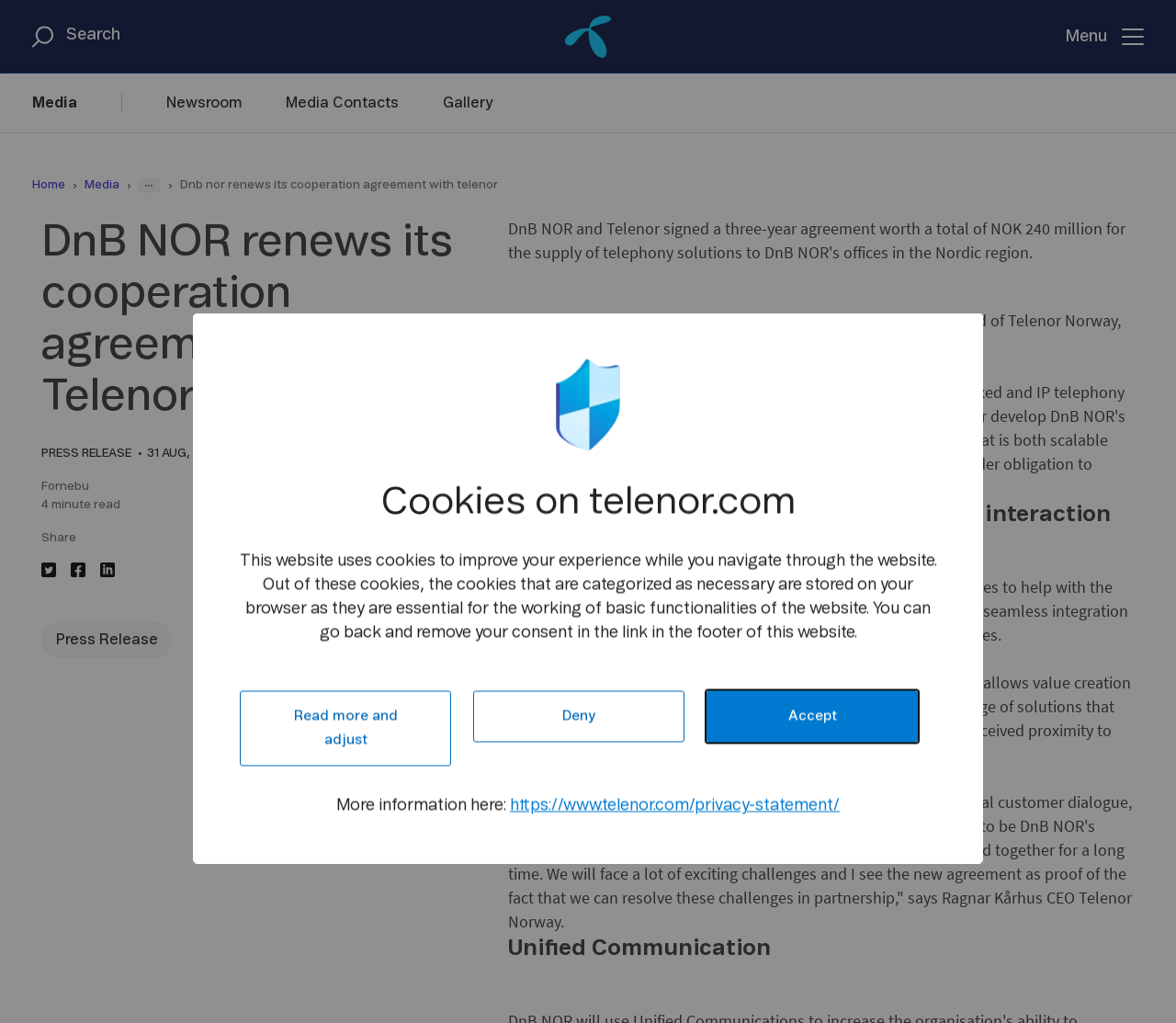Reply to the question with a single word or phrase:
Who is the CEO of Telenor Norway?

Ragnar Kårhus